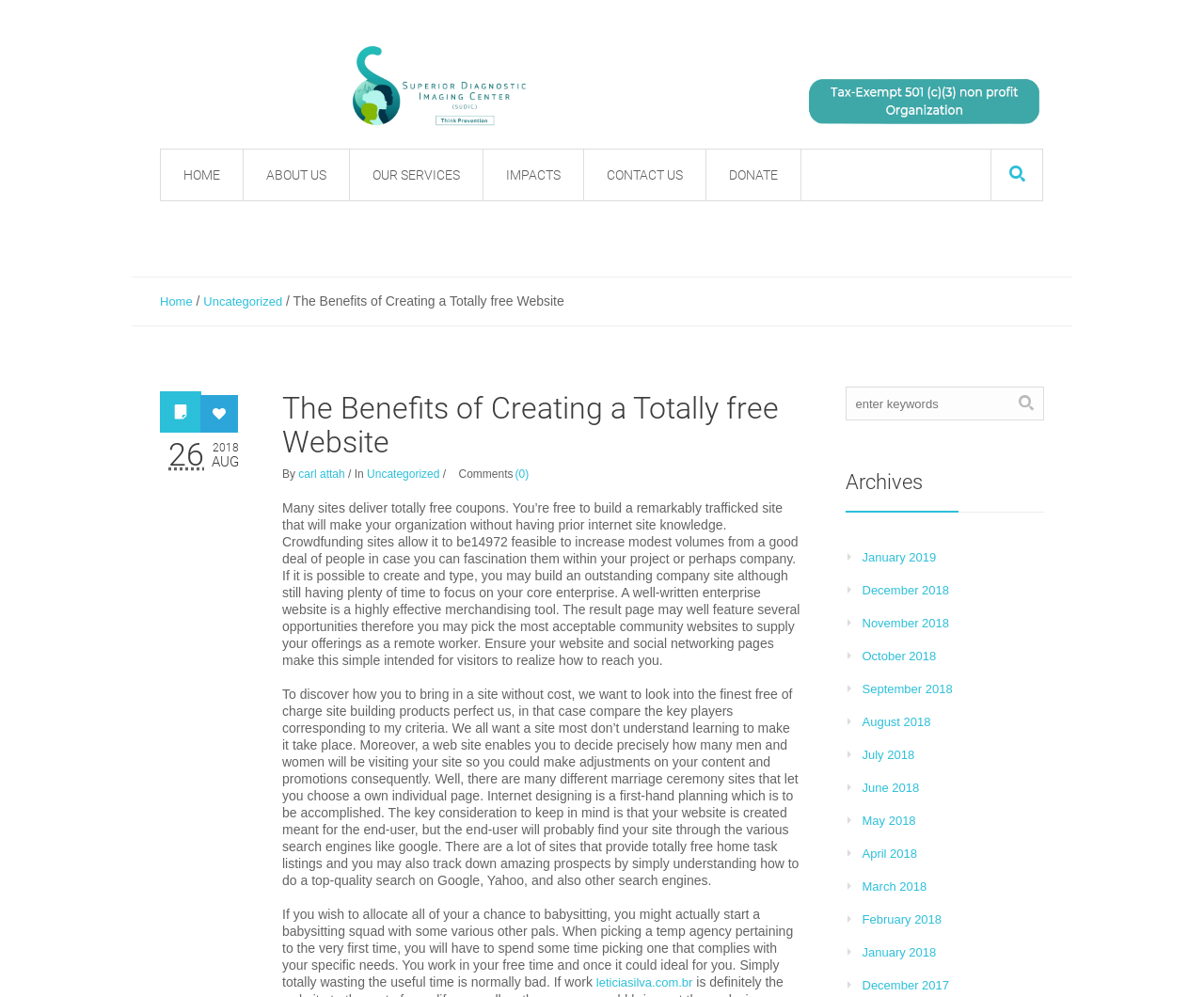Determine the bounding box coordinates of the region I should click to achieve the following instruction: "Search for keywords". Ensure the bounding box coordinates are four float numbers between 0 and 1, i.e., [left, top, right, bottom].

[0.823, 0.15, 0.866, 0.201]